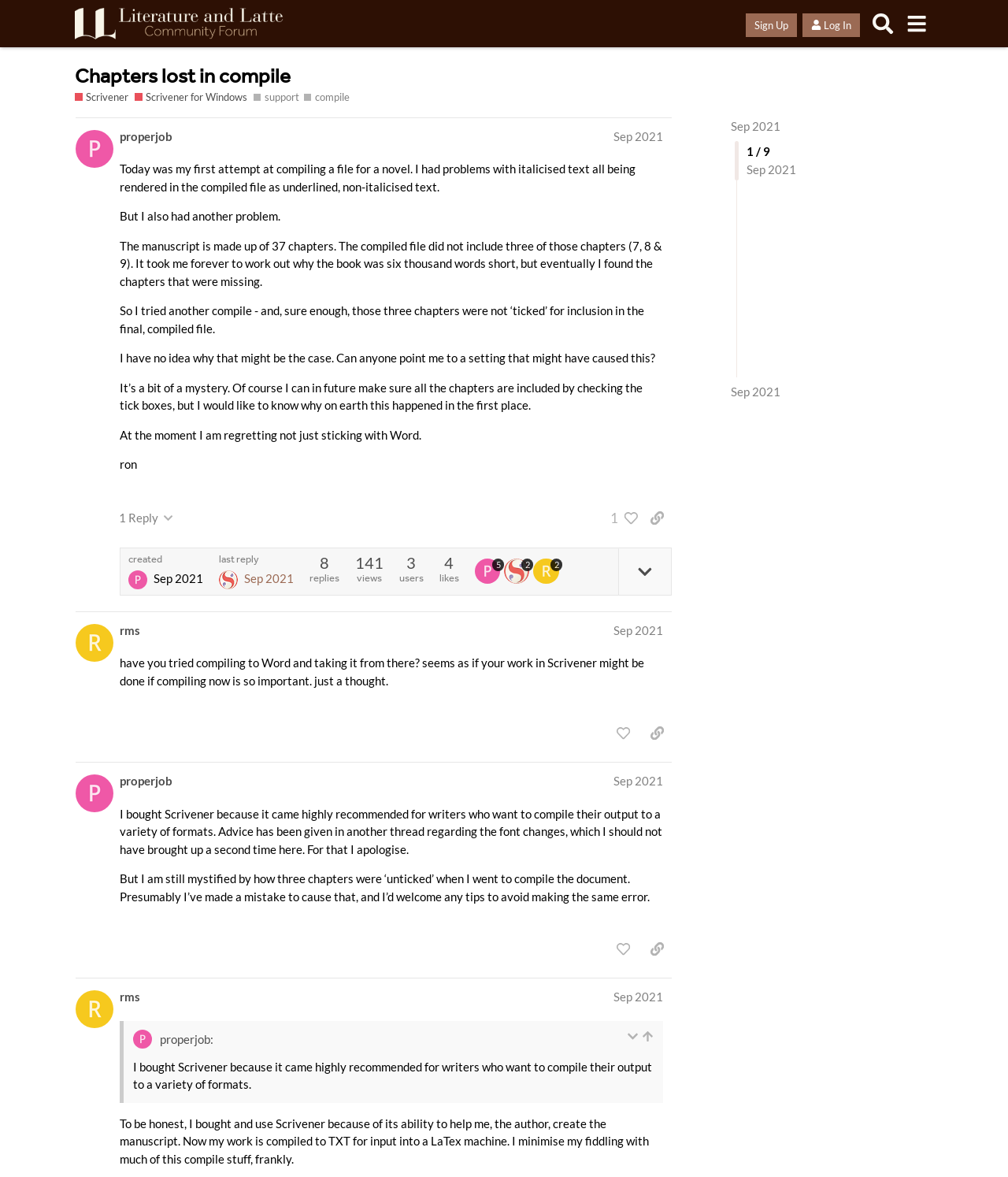Based on the image, give a detailed response to the question: How many replies are there to the first post?

I looked at the first post and found a button labeled 'This post has 1 reply', indicating that there is one reply to the first post.